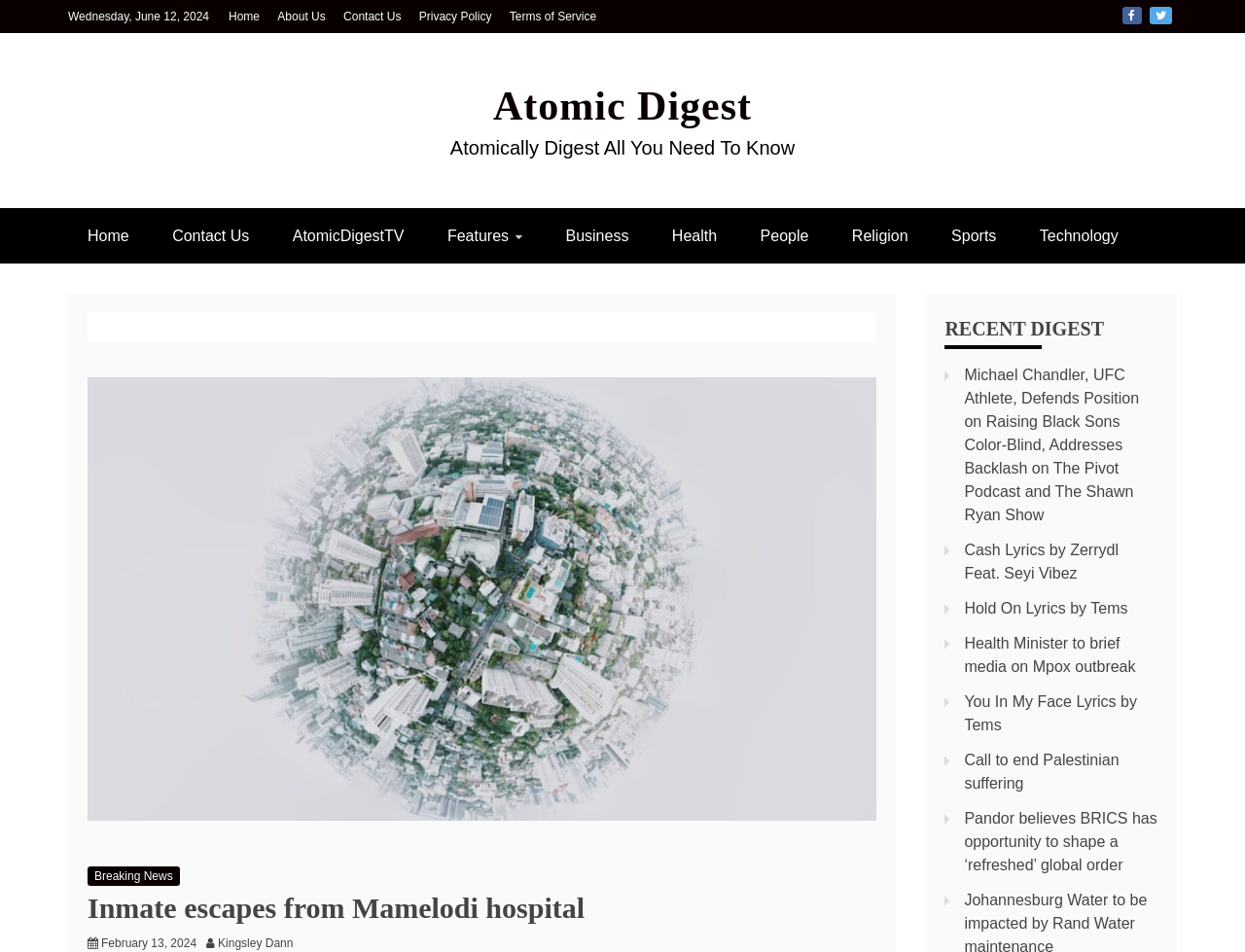Provide the bounding box coordinates of the section that needs to be clicked to accomplish the following instruction: "Explore the 'Health' category."

[0.524, 0.218, 0.591, 0.277]